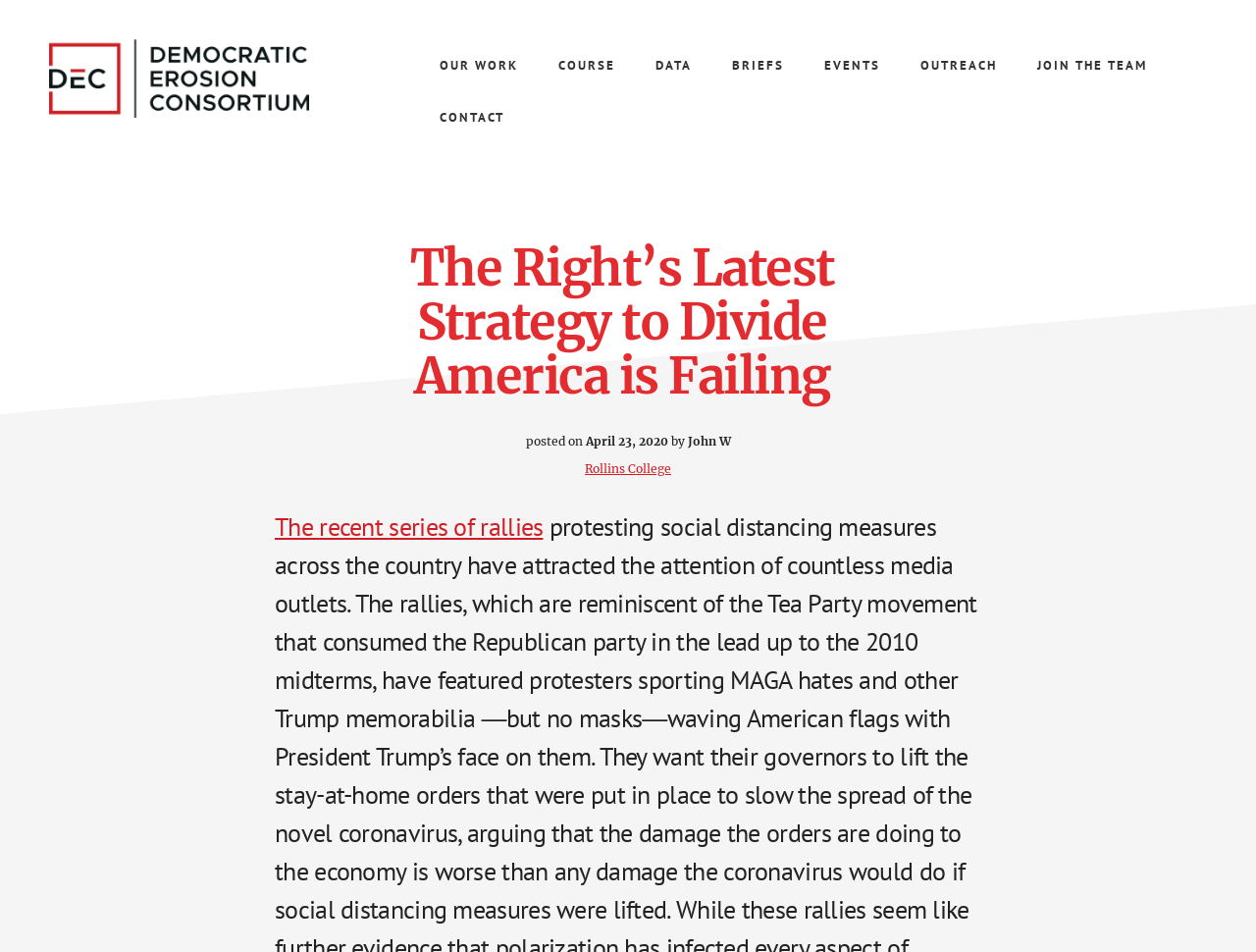Please determine the bounding box coordinates of the element to click in order to execute the following instruction: "go to OUR WORK page". The coordinates should be four float numbers between 0 and 1, specified as [left, top, right, bottom].

[0.336, 0.041, 0.427, 0.096]